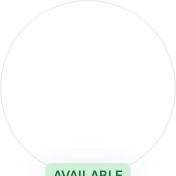What is the aesthetic of the design?
Give a detailed and exhaustive answer to the question.

The overall aesthetic of the badge design aims for a modern and clean look, which is suitable for professional contexts, making it visually appealing and easy to understand.